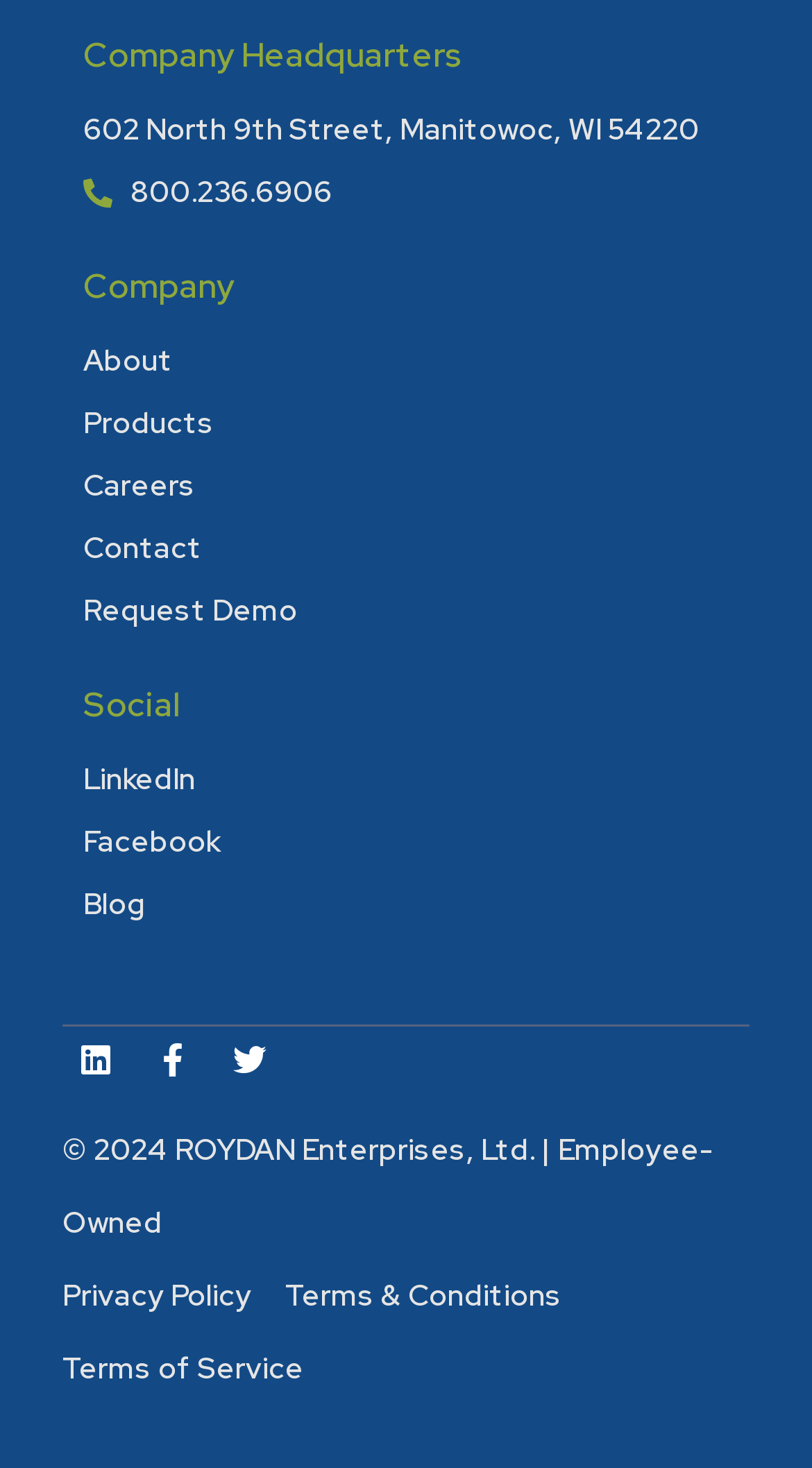Find the bounding box coordinates of the element you need to click on to perform this action: 'Visit LinkedIn page'. The coordinates should be represented by four float values between 0 and 1, in the format [left, top, right, bottom].

[0.103, 0.506, 0.241, 0.556]